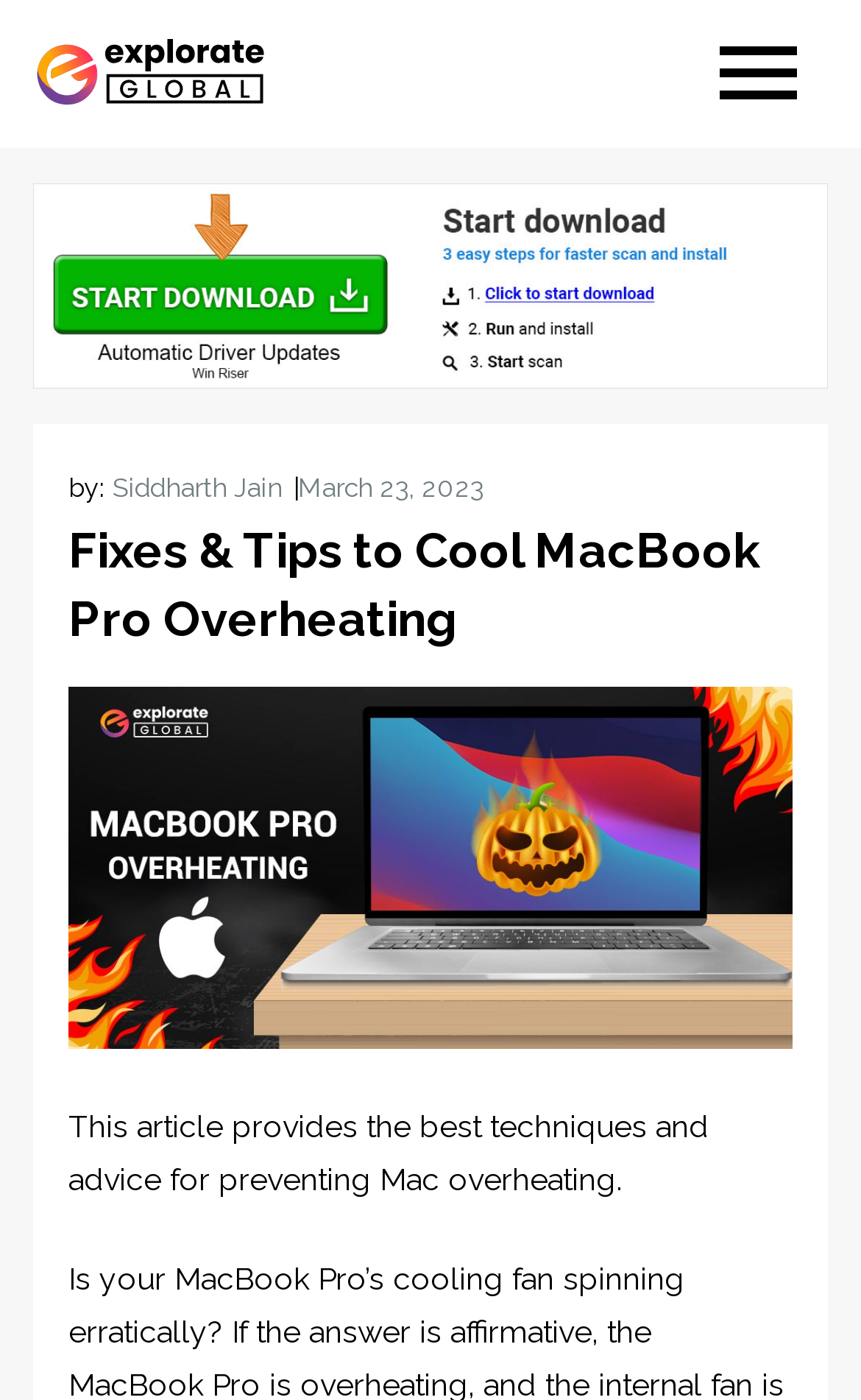With reference to the image, please provide a detailed answer to the following question: What is the purpose of this article?

I found the purpose of the article by reading the brief summary, which says 'This article provides the best techniques and advice for preventing Mac overheating'.